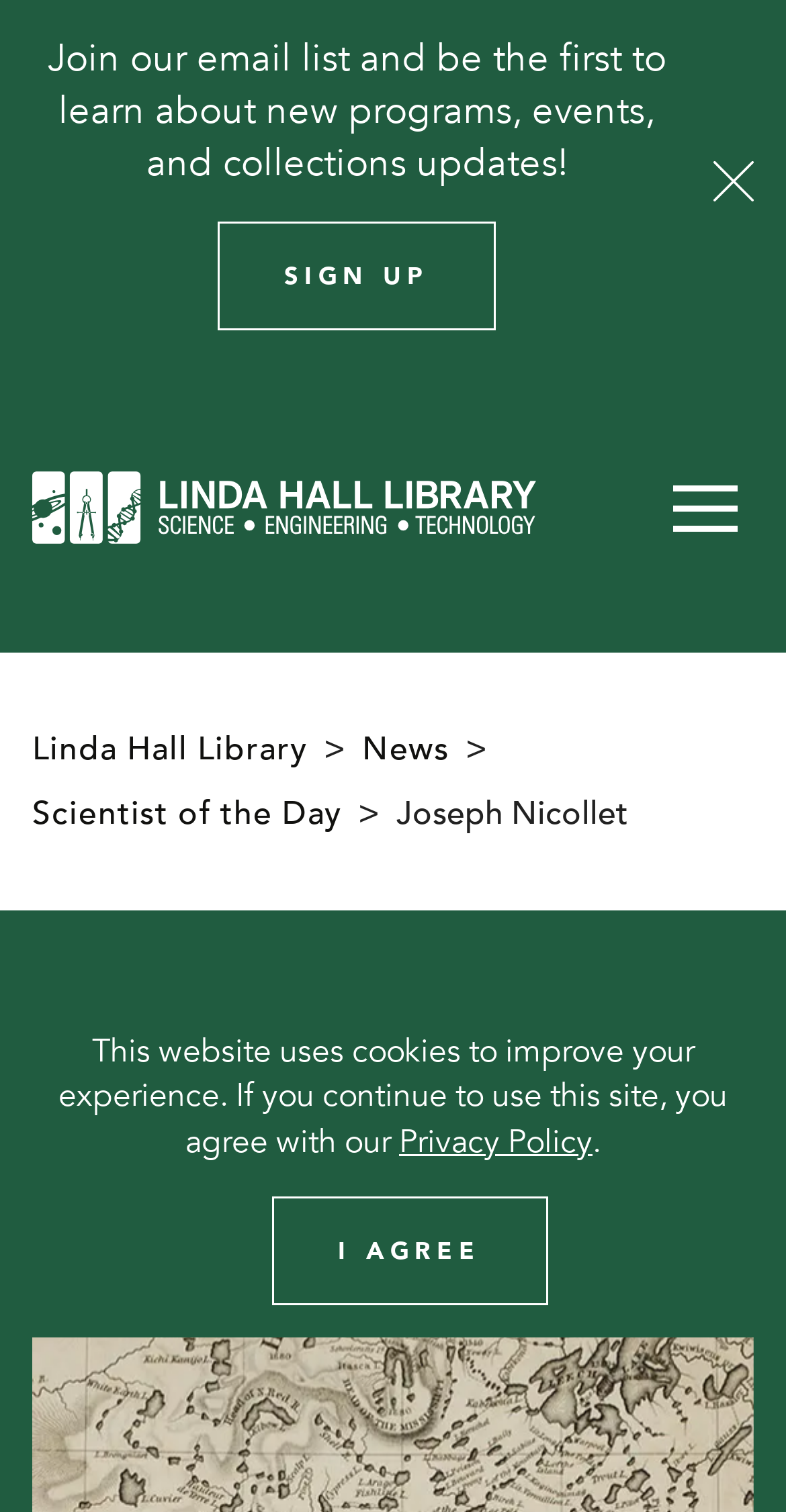Create a full and detailed caption for the entire webpage.

The webpage is about Joseph Nicolas Nicollet, a French astronomer and cartographer. At the top of the page, there is a header section that spans the entire width of the page. Within this section, there is a notification to join the email list, a "SIGN UP" link, and a "Close" button with an accompanying image. To the left of these elements is the Linda Hall Library logo, which is an image with a link. On the right side of the header section, there is an "Open Navigation Menu" button.

Below the header section, there is a navigation menu with breadcrumbs that also spans the entire width of the page. This menu contains links to the Linda Hall Library, News, Scientist of the Day, and a text element with the name "Joseph Nicollet".

Further down the page, there is a paragraph of text that informs users about the website's use of cookies. This text is accompanied by a "Privacy Policy" link. Below this text, there is an "I AGREE" button.

Overall, the webpage has a simple and organized layout, with a focus on providing information about Joseph Nicollet and the Linda Hall Library.